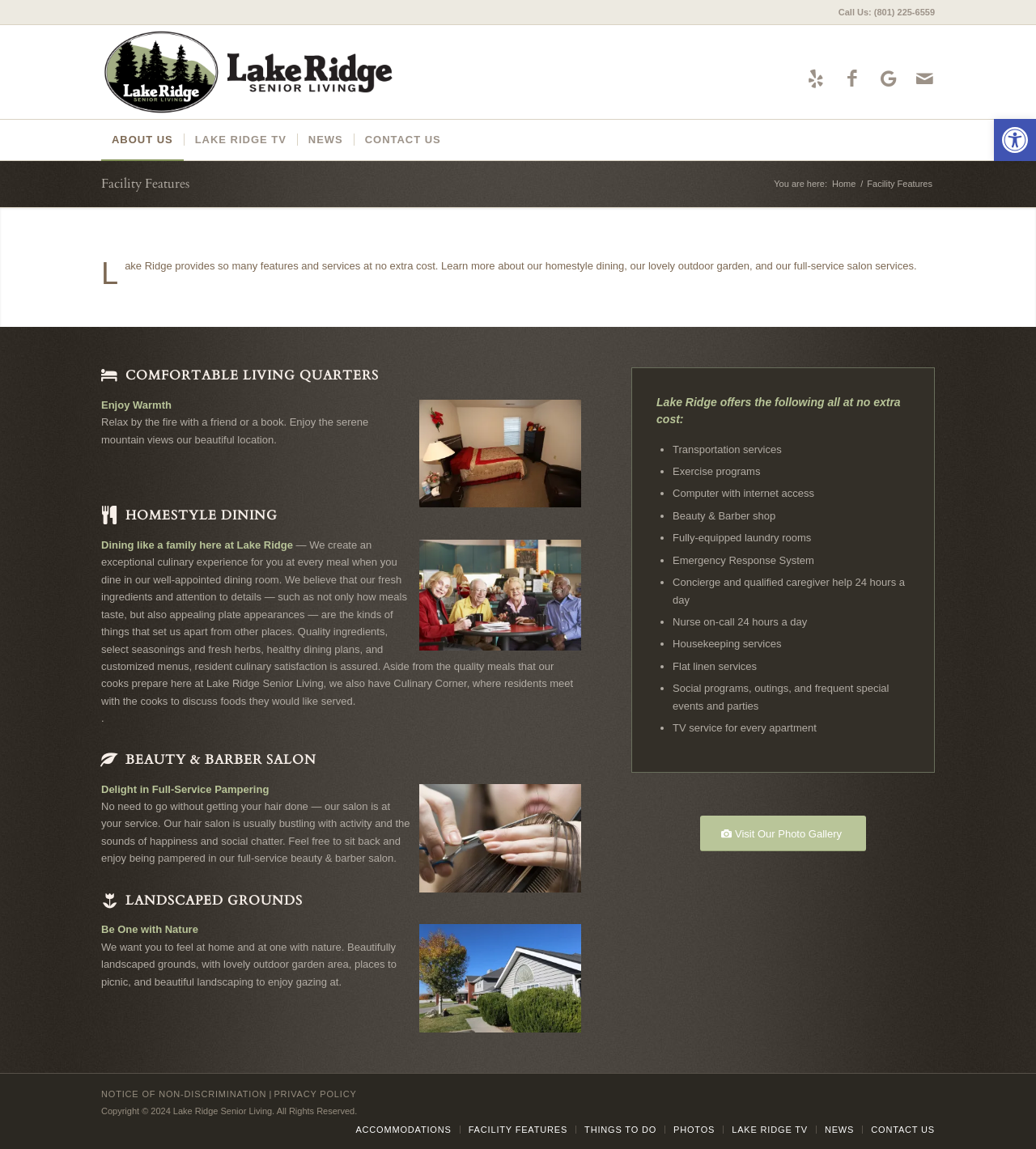Determine the bounding box coordinates for the UI element described. Format the coordinates as (top-left x, top-left y, bottom-right x, bottom-right y) and ensure all values are between 0 and 1. Element description: parent_node: Be One with Nature

[0.397, 0.802, 0.561, 0.898]